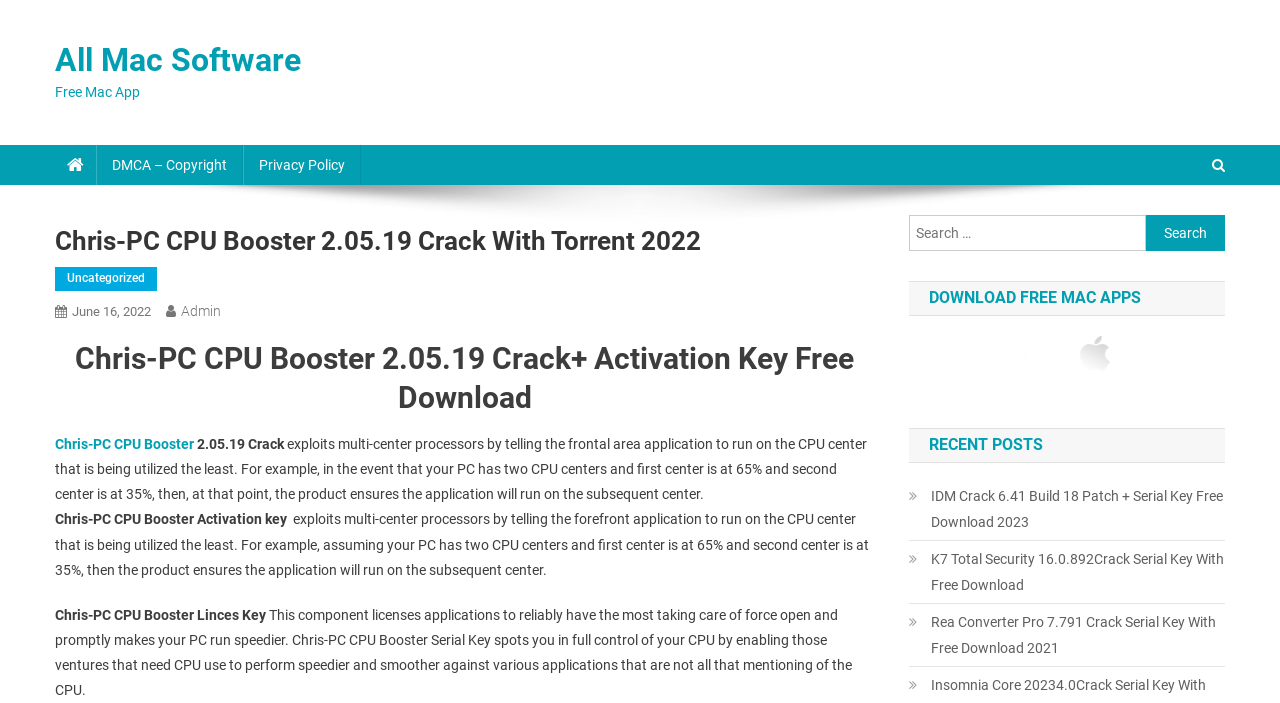Identify the first-level heading on the webpage and generate its text content.

Chris-PC CPU Booster 2.05.19 Crack With Torrent 2022